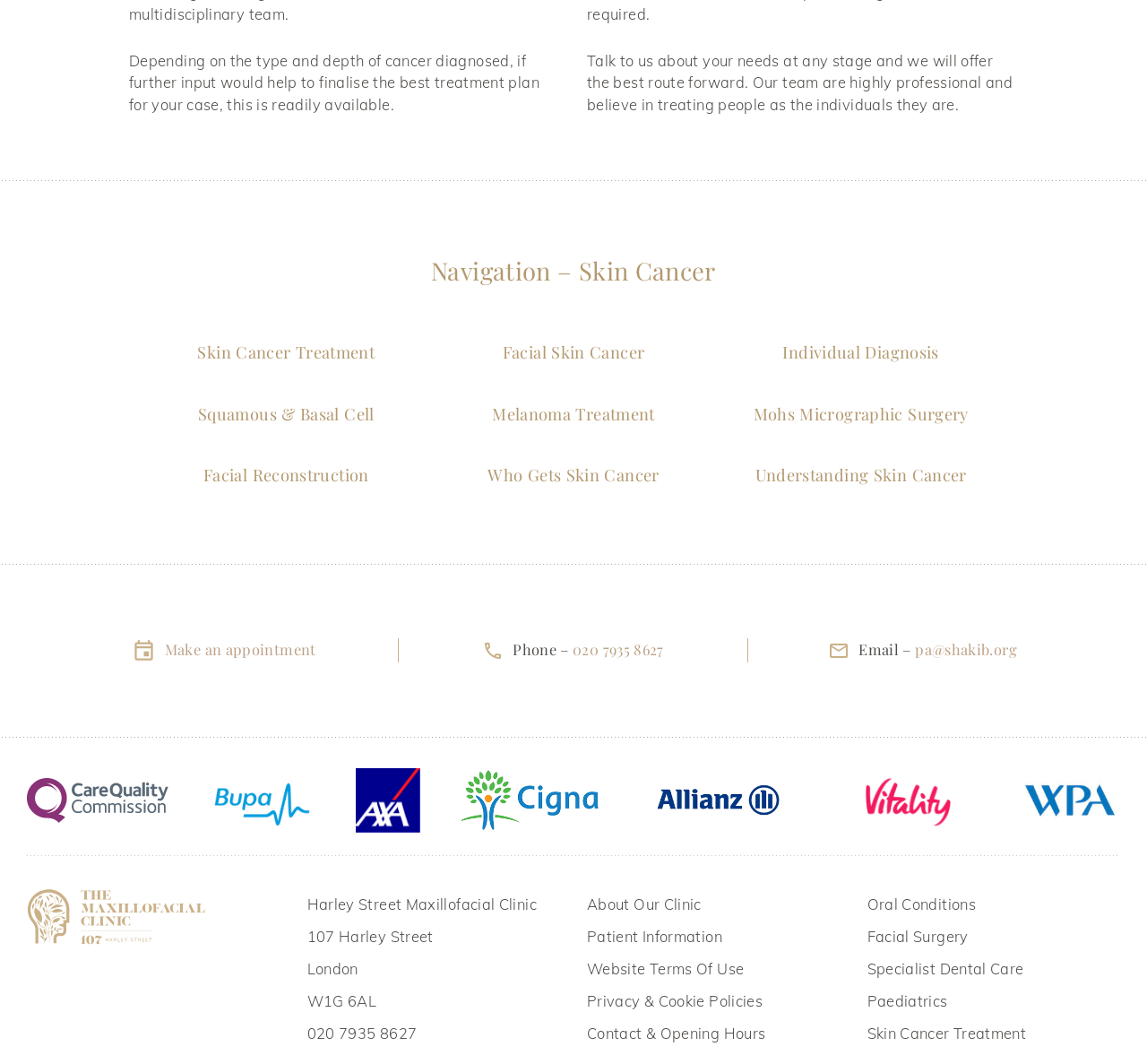Can you specify the bounding box coordinates for the region that should be clicked to fulfill this instruction: "Click the 'Home' link".

None